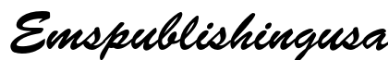What type of products does Emspublishingusa offer?
Relying on the image, give a concise answer in one word or a brief phrase.

Costumes and accessories